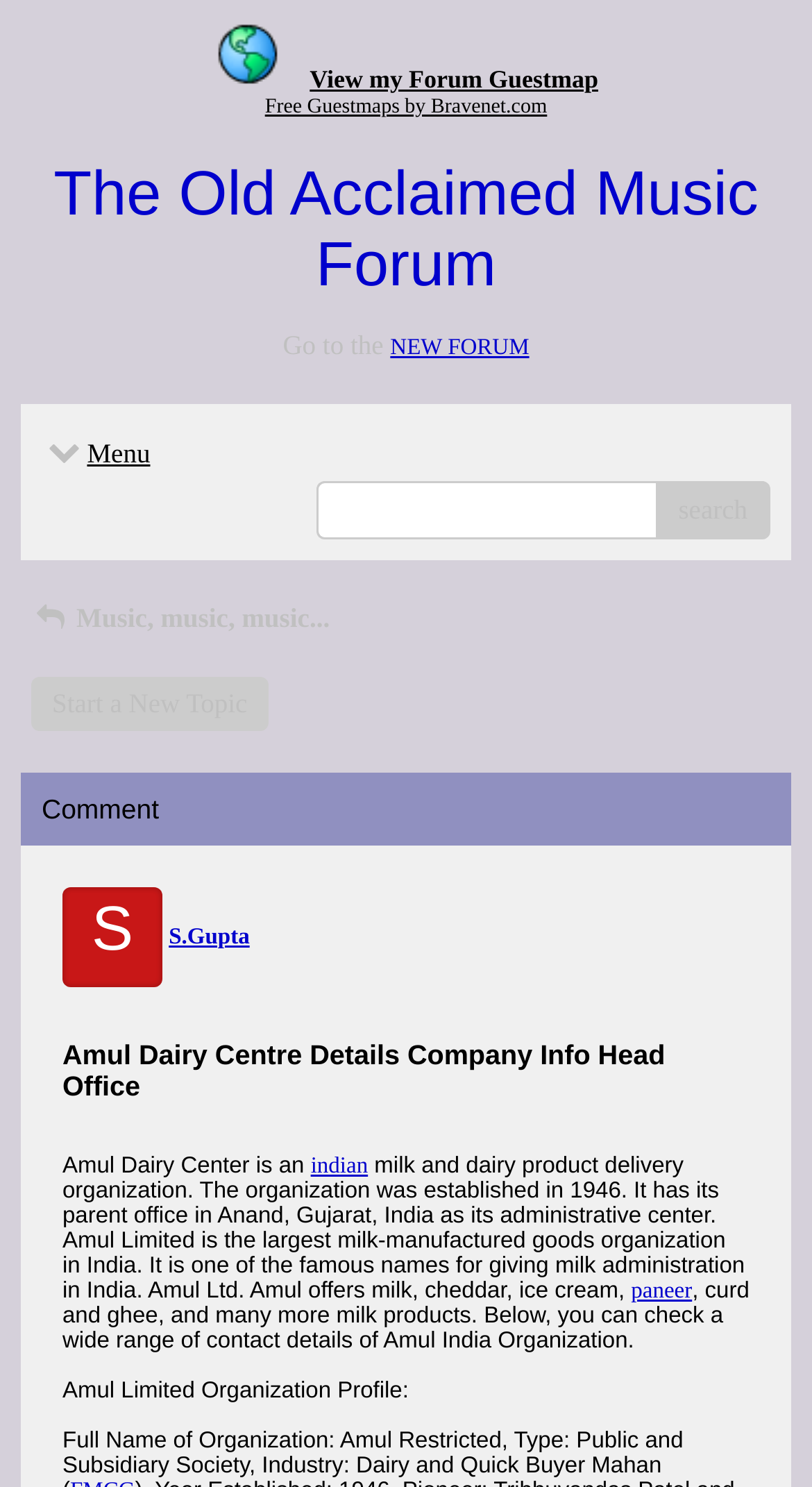Answer briefly with one word or phrase:
What is the purpose of the 'Put a Pin on the Map' link?

To create a guestmap